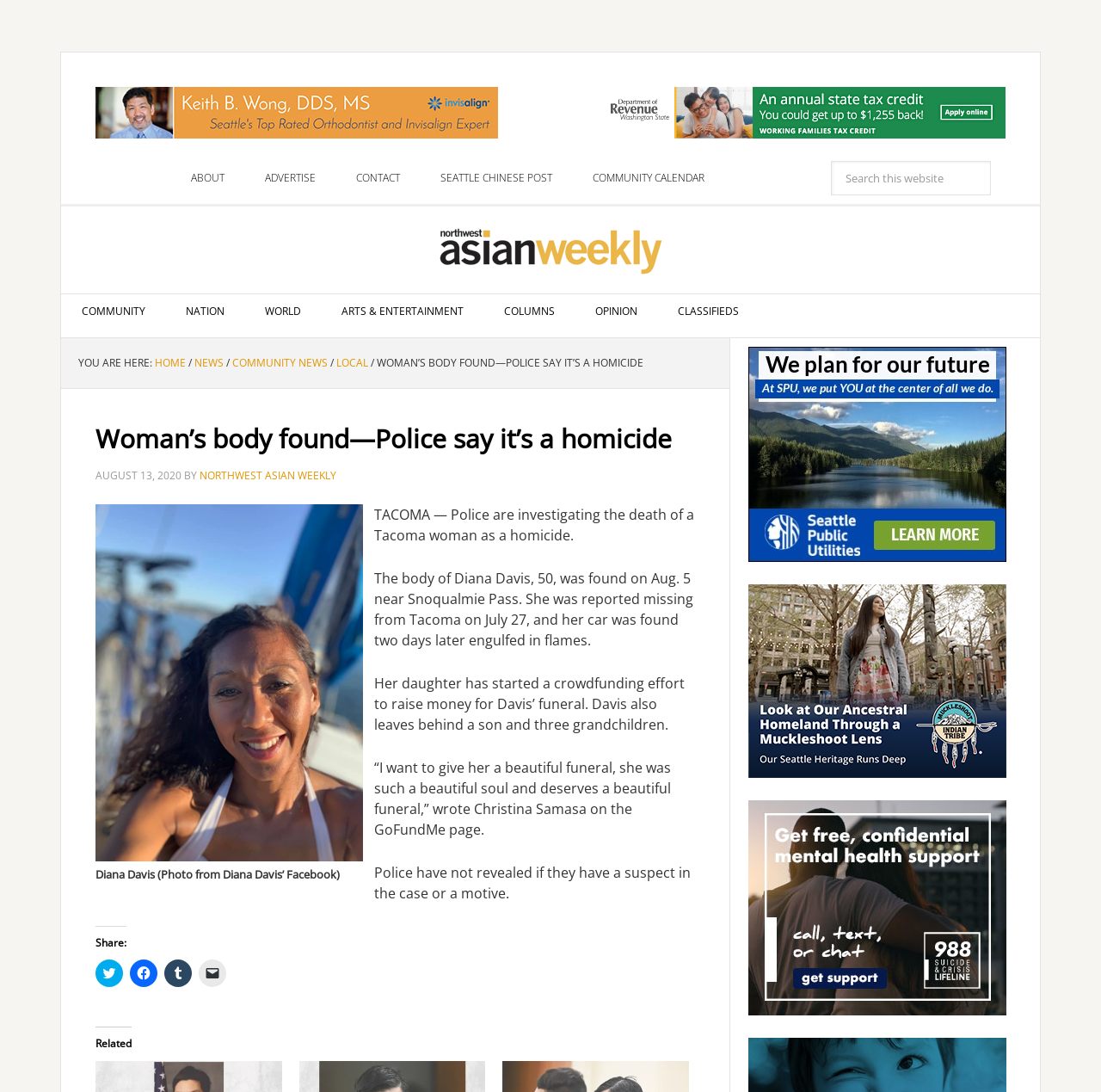Where was Diana Davis reported missing from?
Examine the image and give a concise answer in one word or a short phrase.

Tacoma